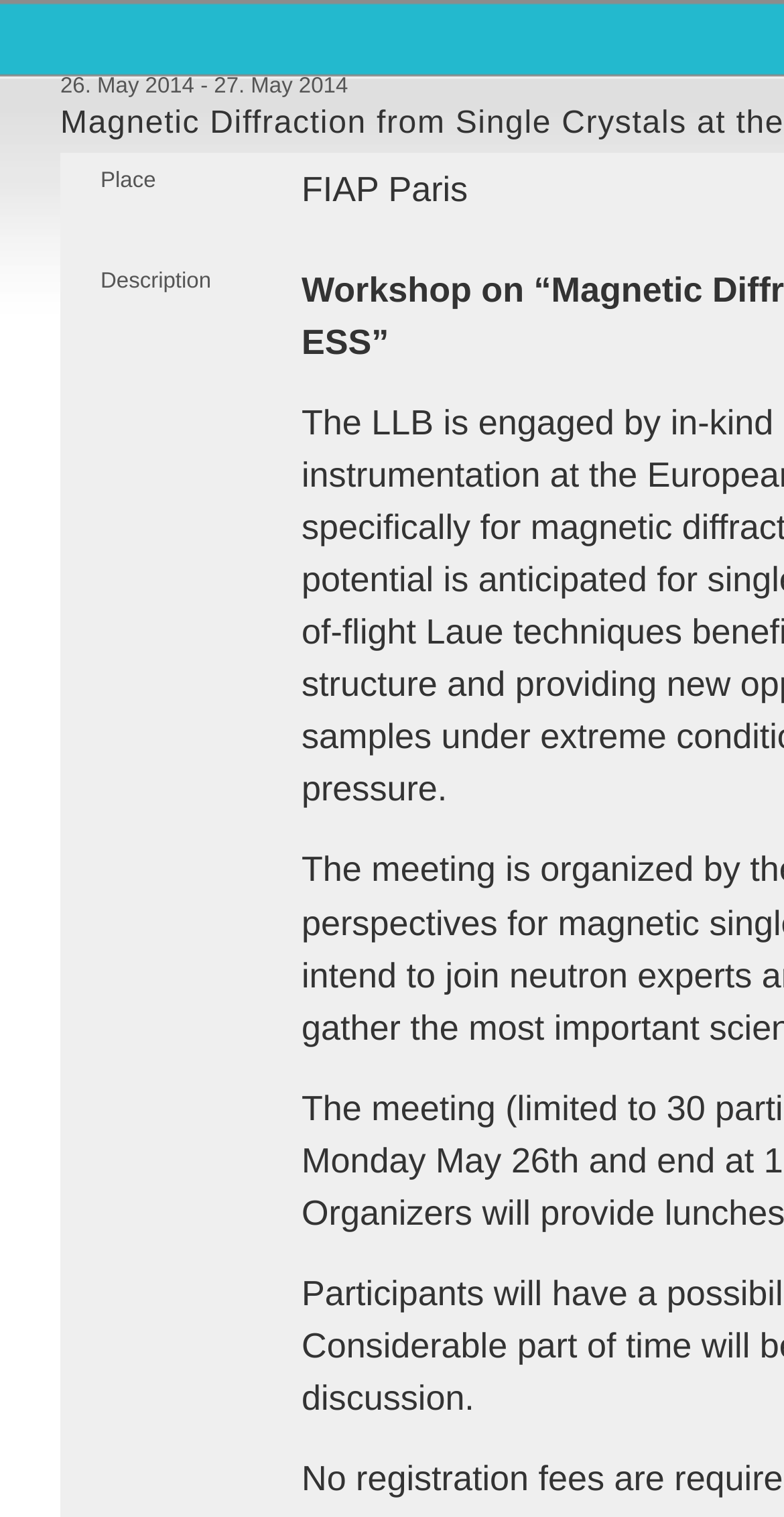Describe the entire webpage, focusing on both content and design.

The webpage appears to be an event information portal, specifically for the NMI3 (Neutron and Muon Integrated Infrastructure Initiative) community. At the top, there is a date range displayed, "26. May 2014 - 27. May 2014", which suggests that the event took place on these dates.

Below the date range, there are two columns of information. The left column has two labels, "Place" and "Description", which serve as headers for the event details. The right column contains the corresponding information, with "FIAP" and "Paris" listed under "Place", and "ESS" and "LLB" mentioned under "Description". The text "The" is also present in the right column, possibly indicating the start of a sentence or phrase.

Overall, the webpage seems to provide basic information about an event, including its dates, location, and a brief description.